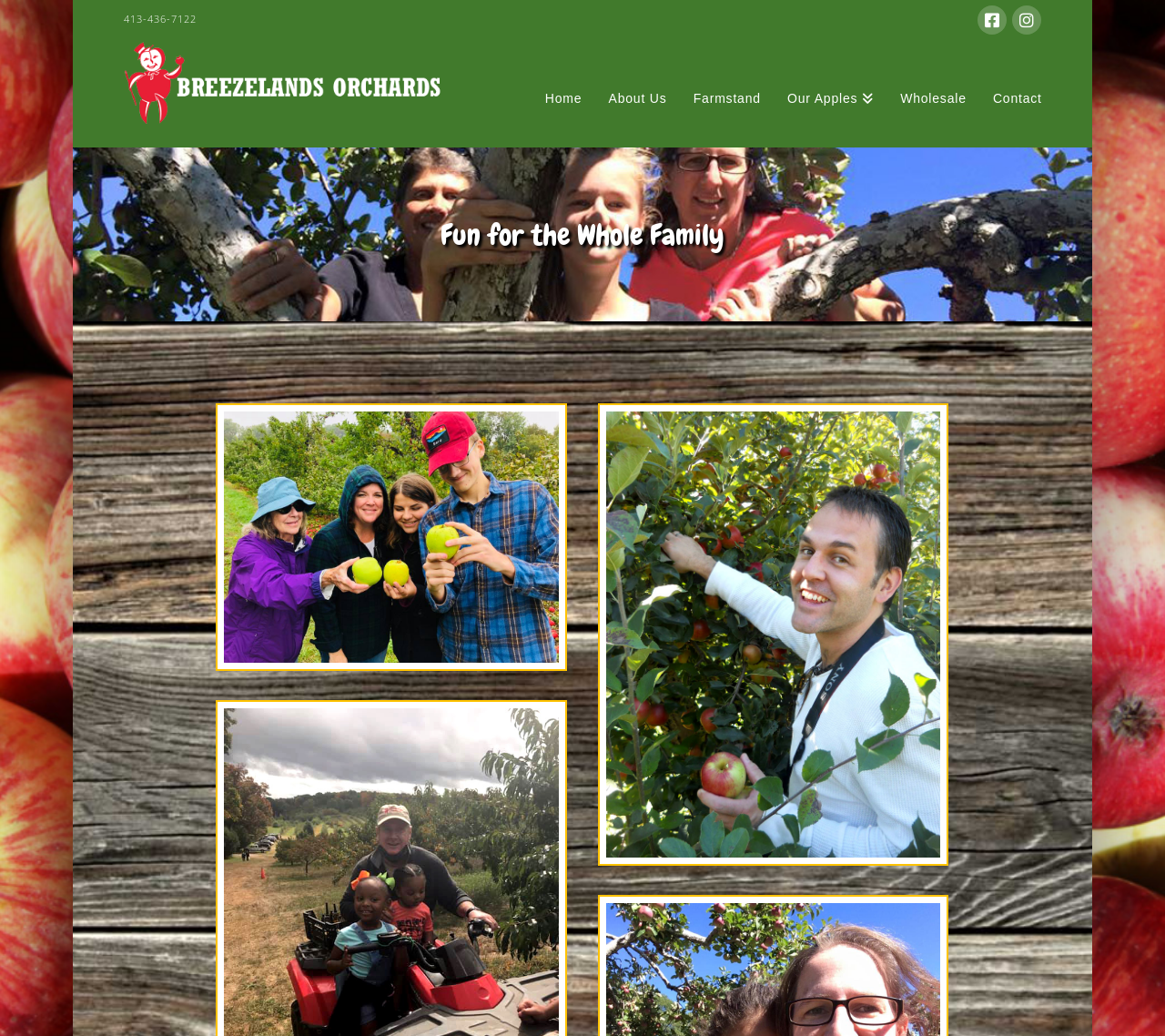Identify the bounding box coordinates of the clickable region necessary to fulfill the following instruction: "Visit Facebook page". The bounding box coordinates should be four float numbers between 0 and 1, i.e., [left, top, right, bottom].

[0.839, 0.005, 0.864, 0.033]